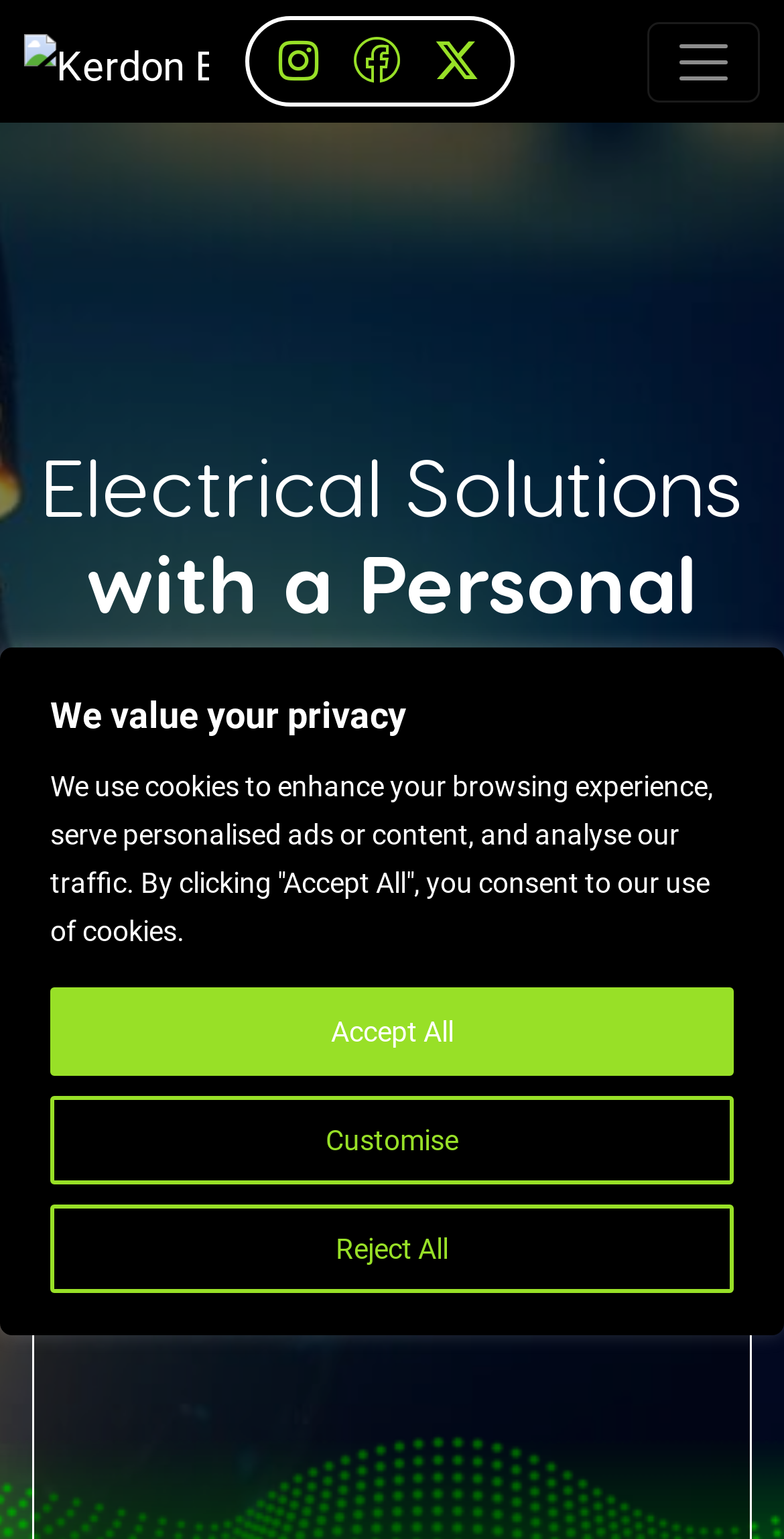Kindly determine the bounding box coordinates of the area that needs to be clicked to fulfill this instruction: "Contact us".

[0.306, 0.316, 0.694, 0.382]